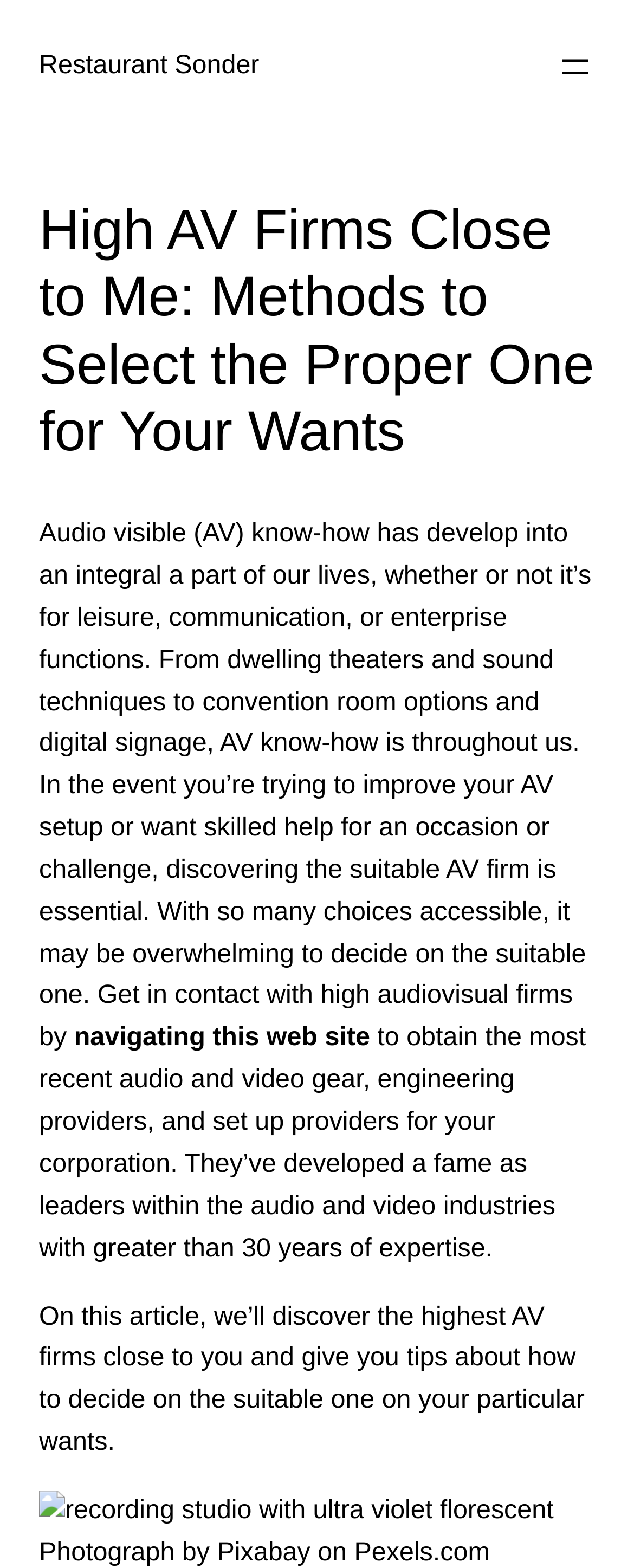What is the main heading displayed on the webpage? Please provide the text.

High AV Firms Close to Me: Methods to Select the Proper One for Your Wants